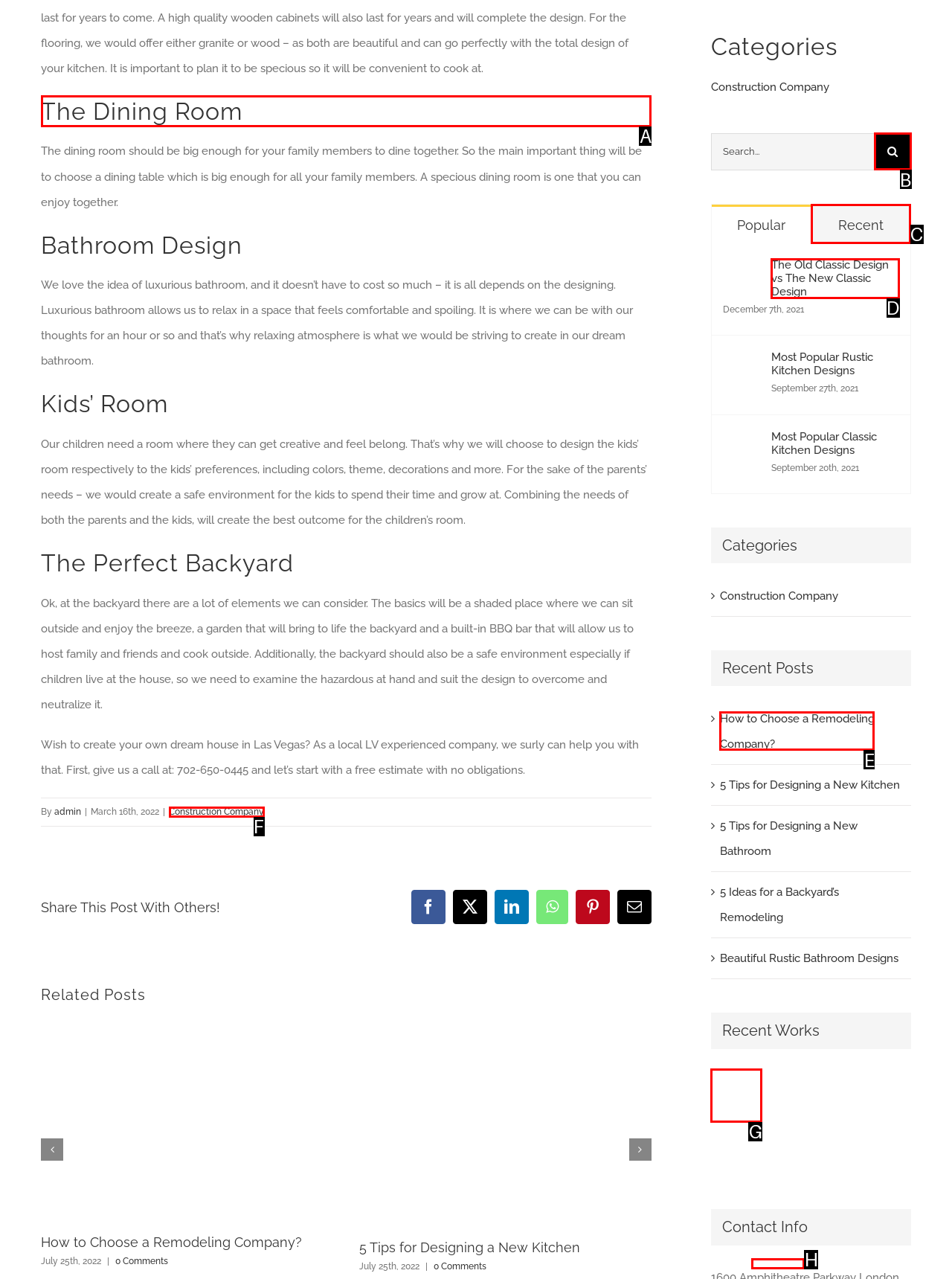Identify the correct letter of the UI element to click for this task: Read the post about 'The Dining Room'
Respond with the letter from the listed options.

A